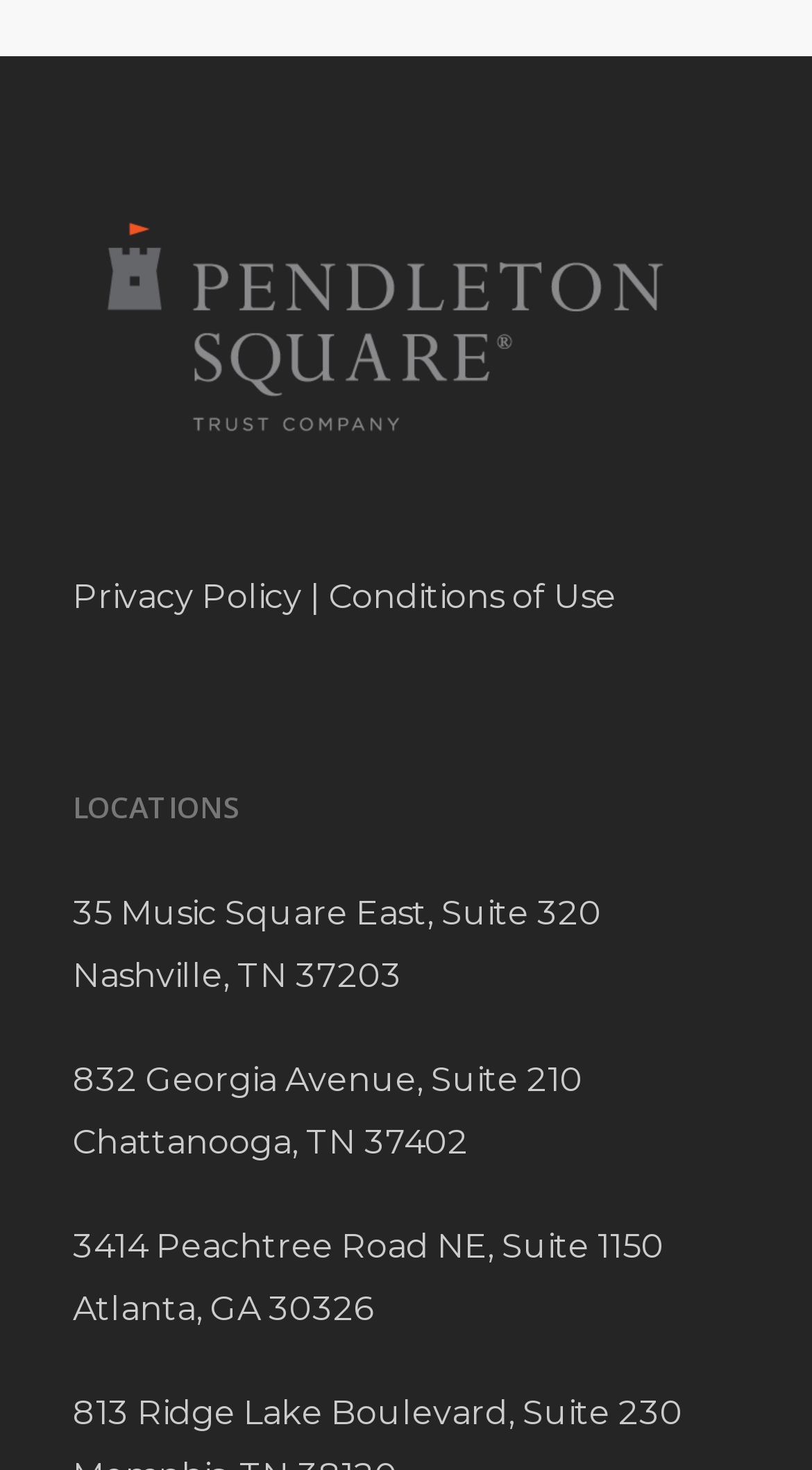Identify and provide the bounding box coordinates of the UI element described: "832 Georgia Avenue, Suite 210". The coordinates should be formatted as [left, top, right, bottom], with each number being a float between 0 and 1.

[0.09, 0.721, 0.718, 0.748]